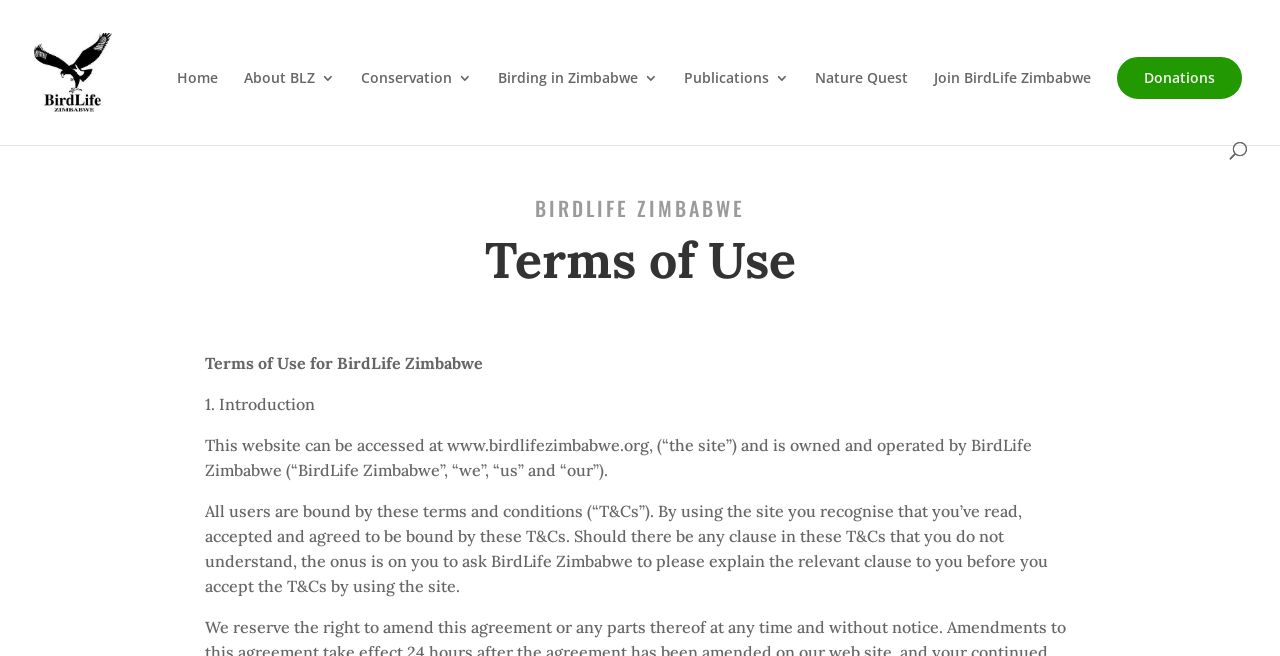Pinpoint the bounding box coordinates for the area that should be clicked to perform the following instruction: "Click the Birdlife Zimbabwe logo".

[0.027, 0.019, 0.121, 0.202]